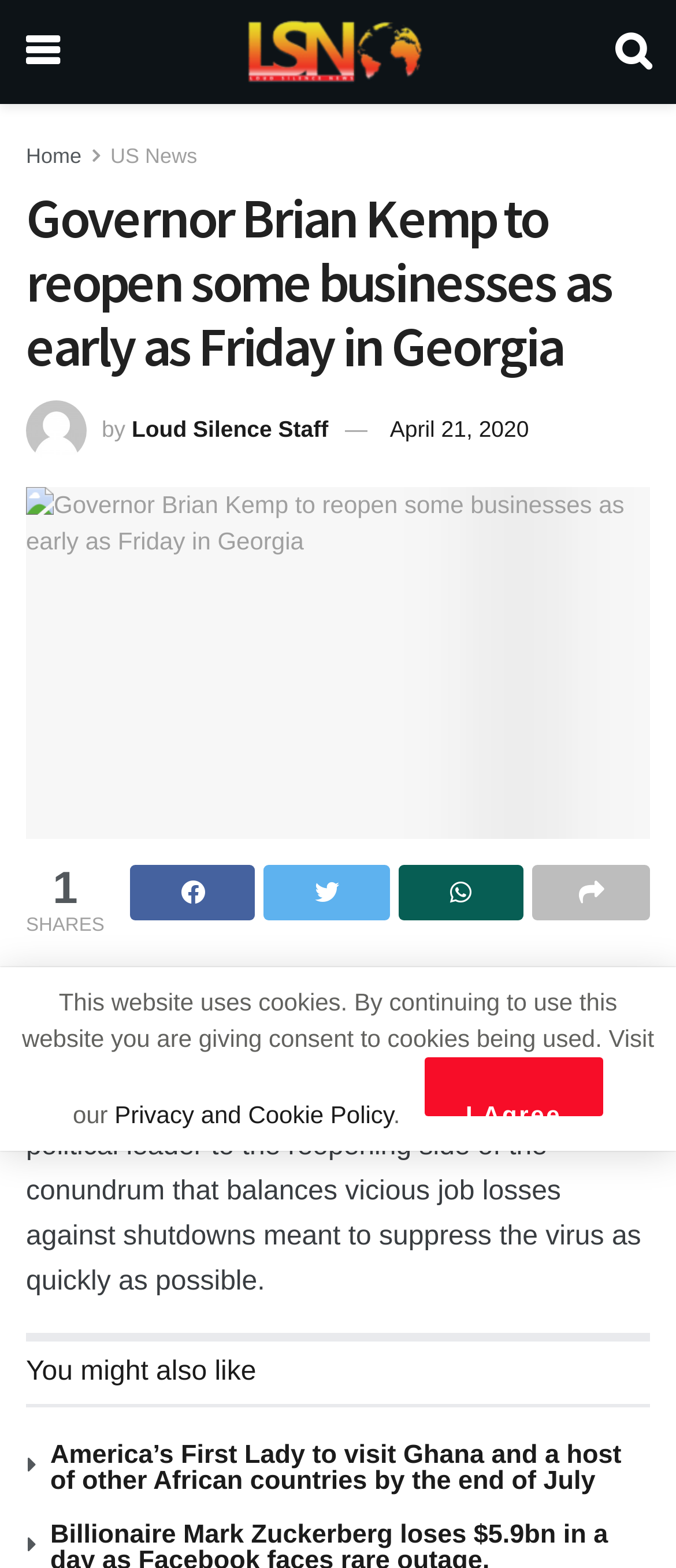Determine the bounding box coordinates of the UI element described below. Use the format (top-left x, top-left y, bottom-right x, bottom-right y) with floating point numbers between 0 and 1: I Agree

[0.627, 0.674, 0.892, 0.712]